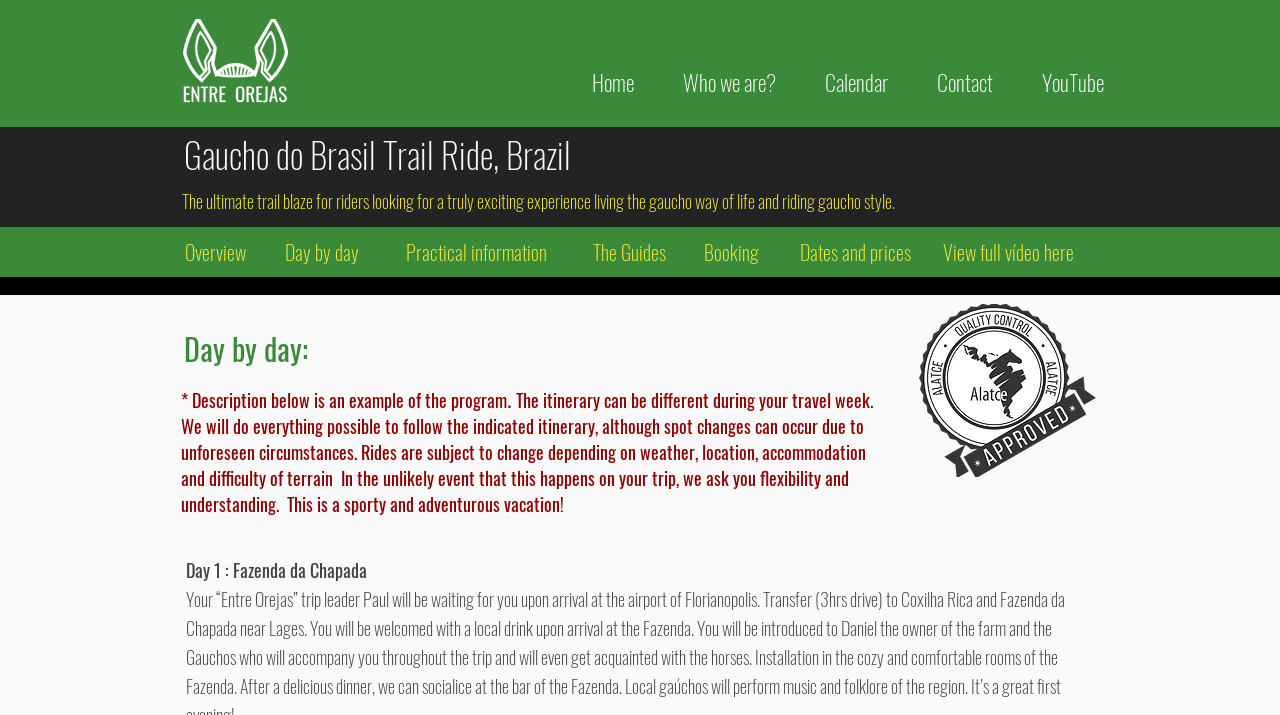Can you specify the bounding box coordinates for the region that should be clicked to fulfill this instruction: "View the 'Day by day' description".

[0.0, 0.178, 1.0, 0.207]